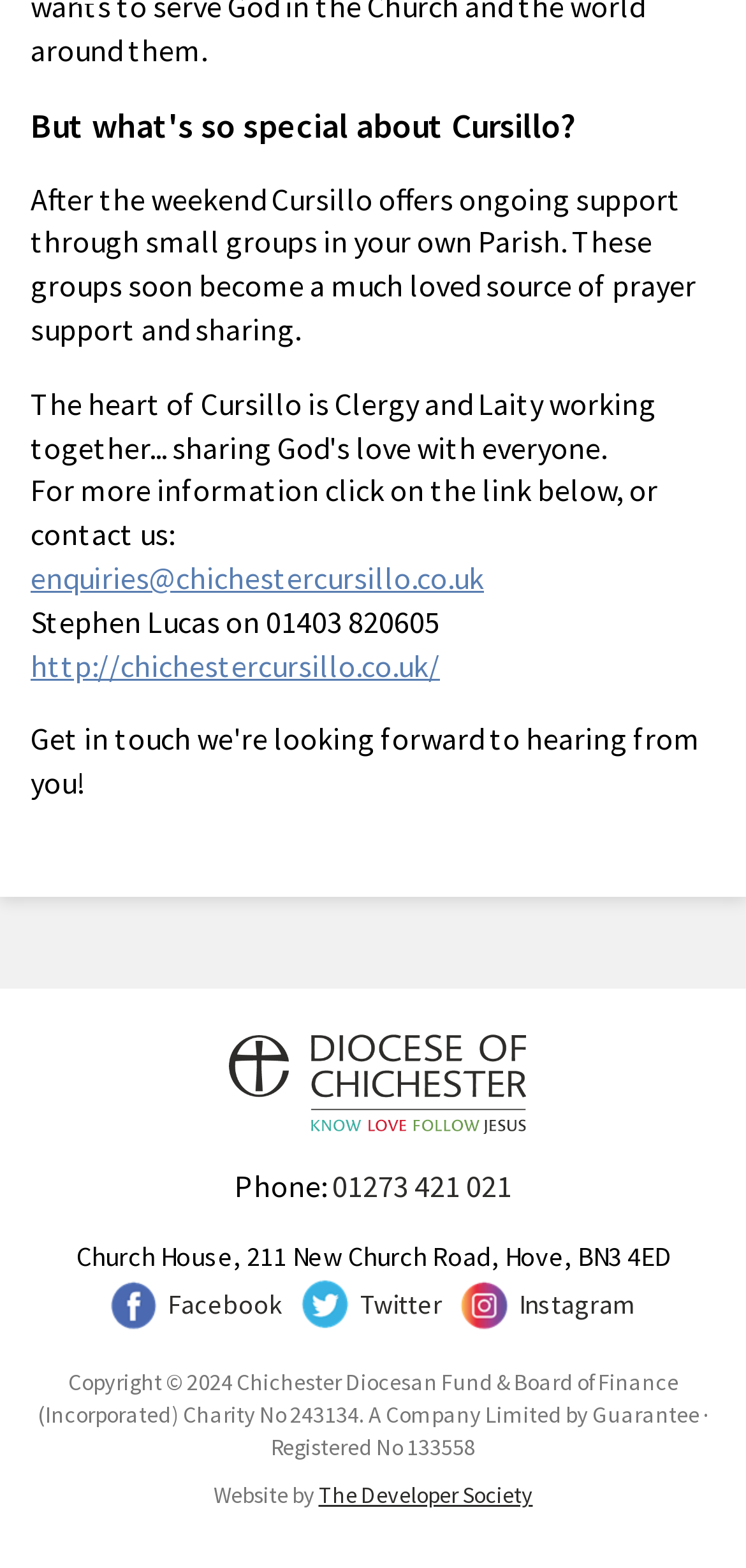Please pinpoint the bounding box coordinates for the region I should click to adhere to this instruction: "Follow Chichester Cursillo on Facebook".

[0.13, 0.812, 0.378, 0.851]